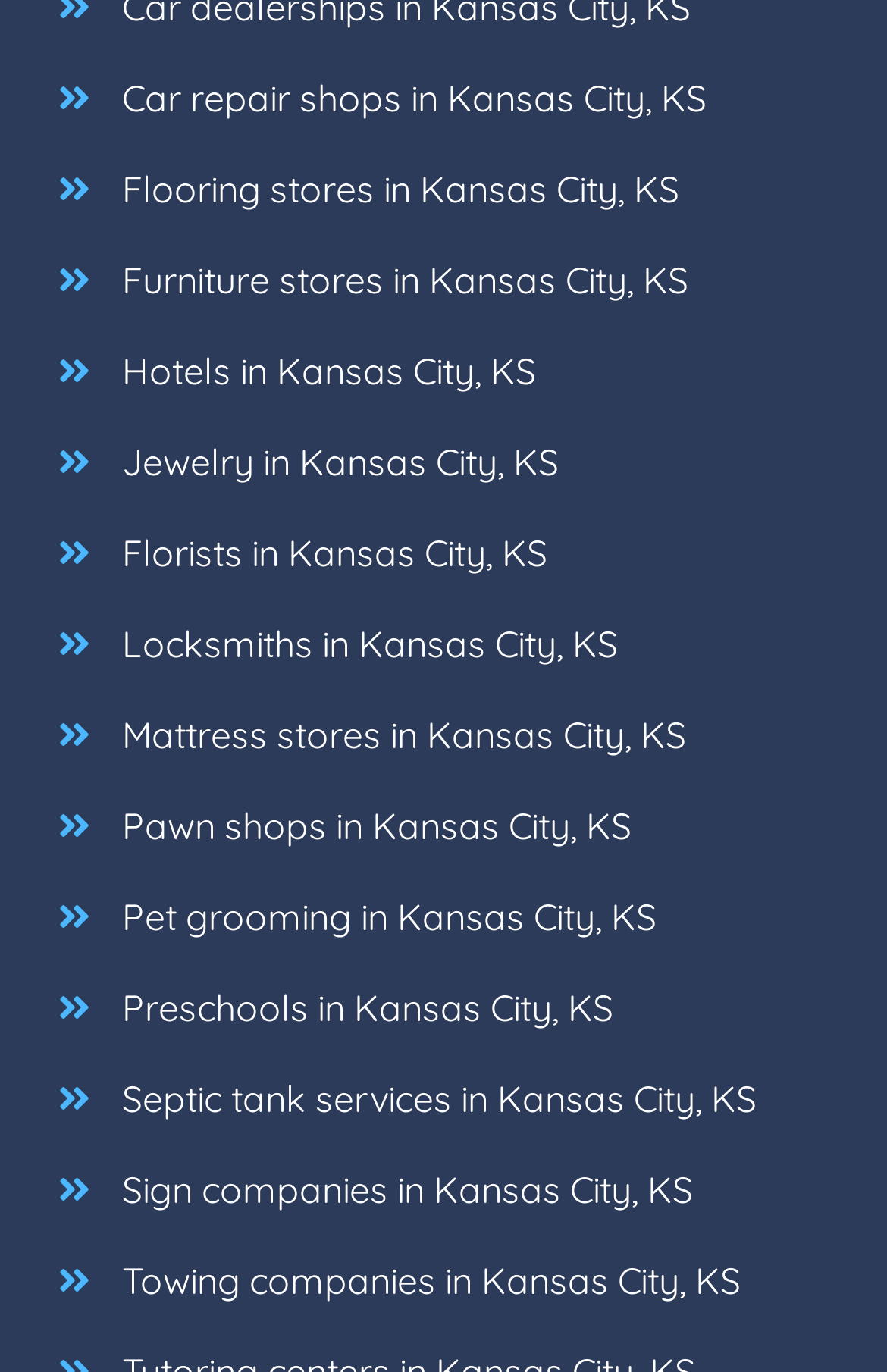Please identify the bounding box coordinates of the element that needs to be clicked to perform the following instruction: "Look for florists in Kansas City, KS".

[0.102, 0.37, 0.643, 0.436]